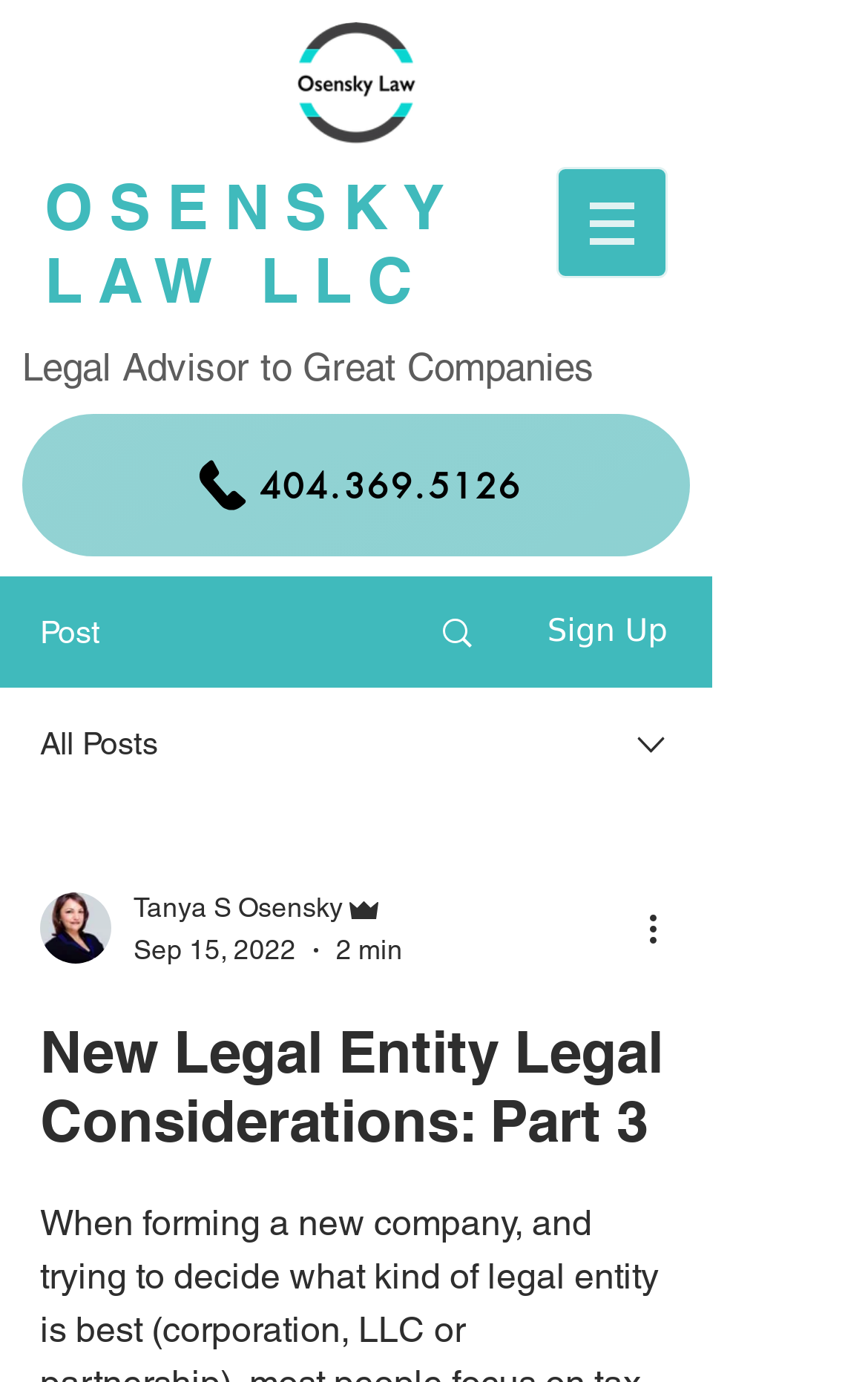What is the phone number on the webpage?
Please ensure your answer to the question is detailed and covers all necessary aspects.

I found the answer by looking at the link element with the text '404.369.5126' which is located at the top of the webpage, indicating that it is a phone number.